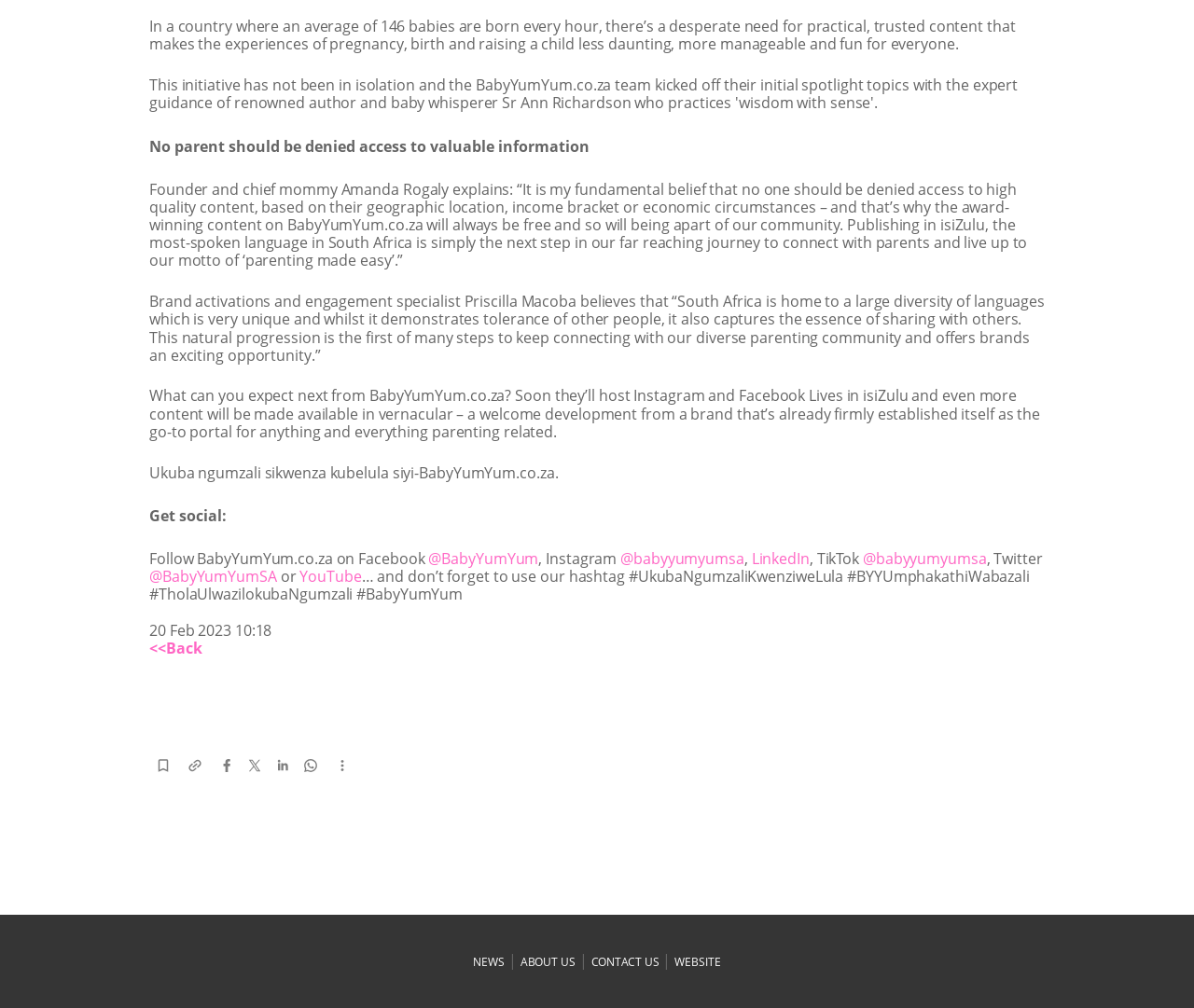Respond to the question with just a single word or phrase: 
What is the name of the founder of BabyYumYum.co.za?

Amanda Rogaly